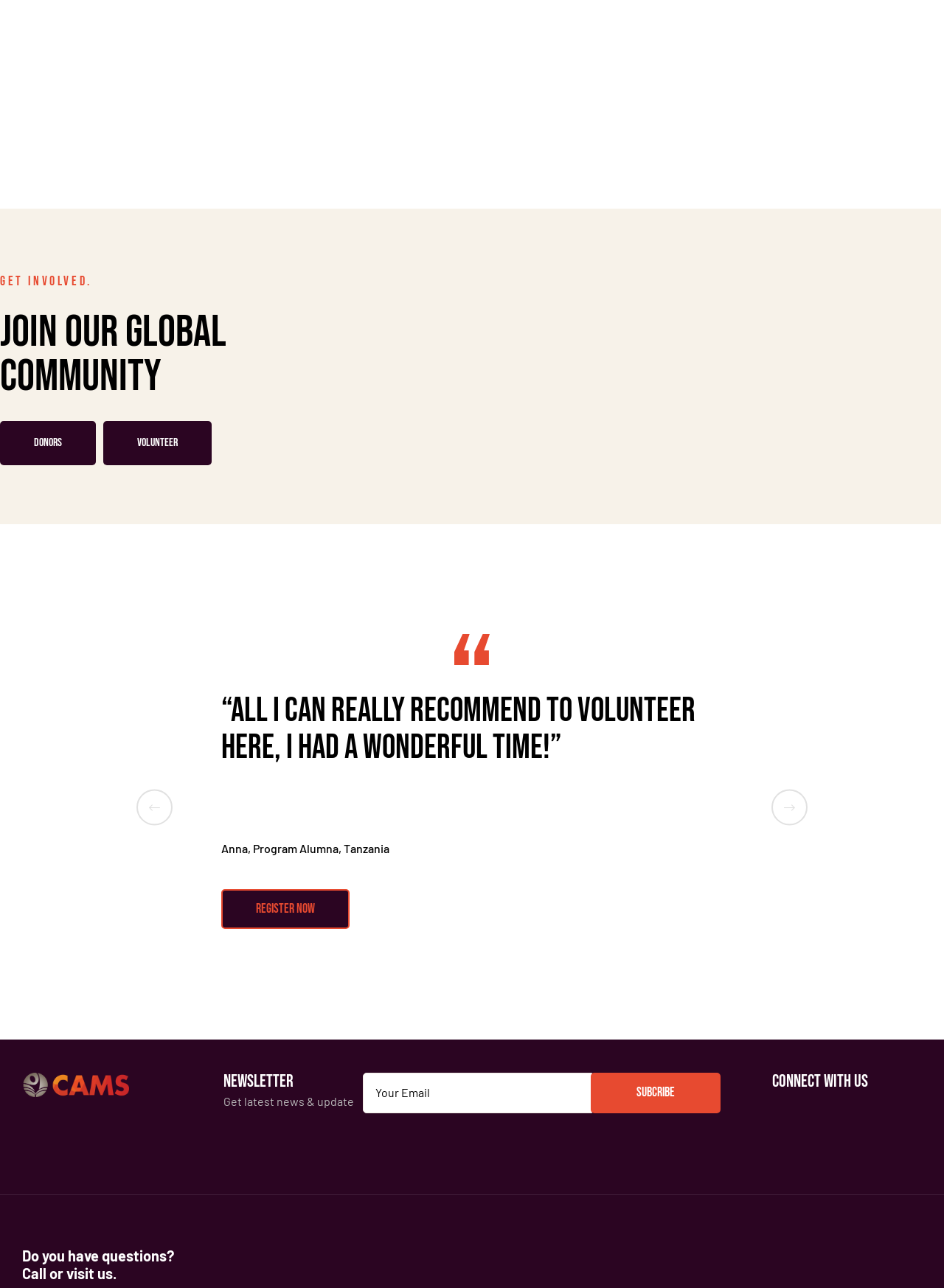Please find the bounding box coordinates for the clickable element needed to perform this instruction: "Click the VOLUNTEER button".

[0.109, 0.327, 0.224, 0.361]